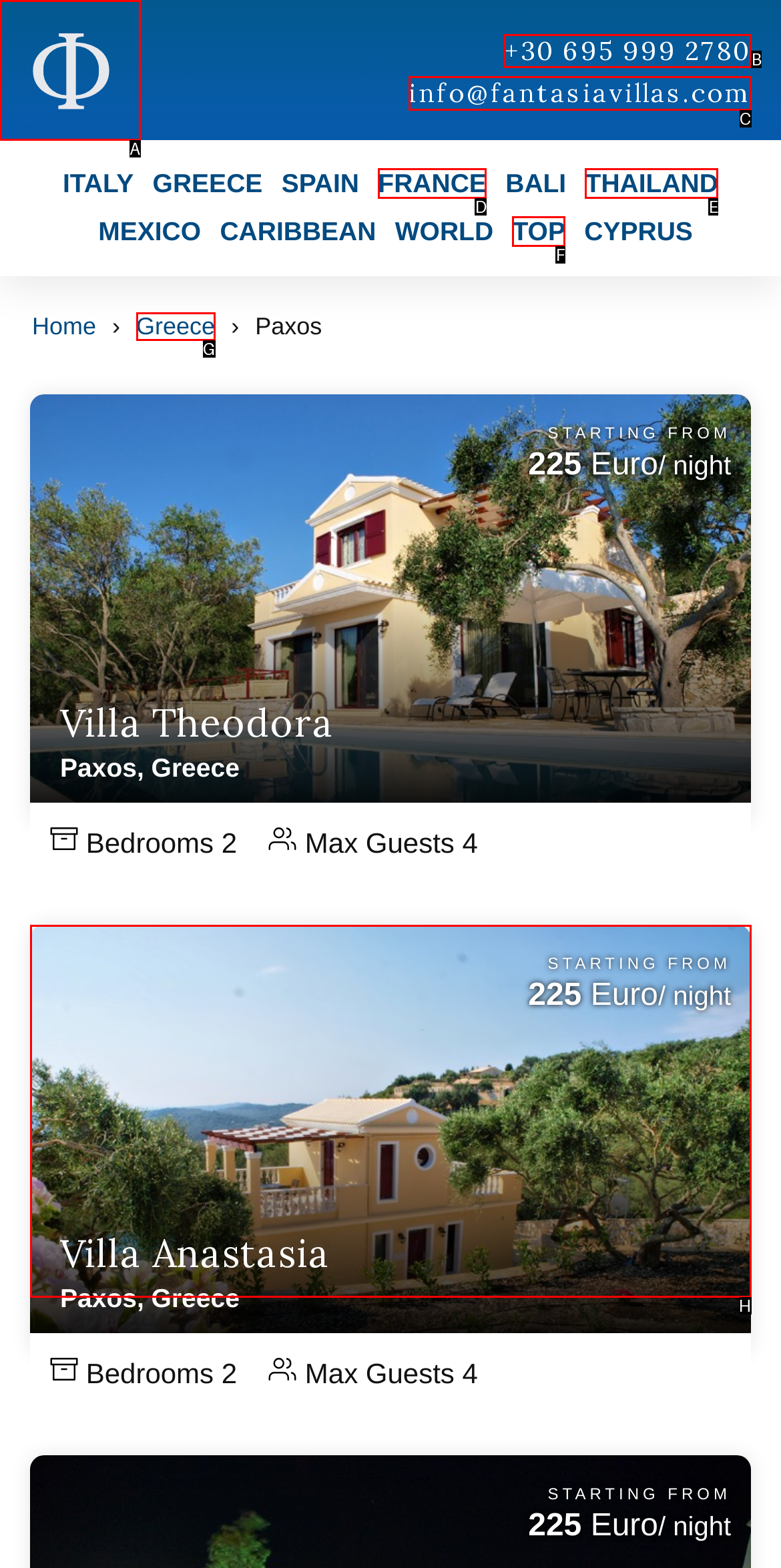Select the HTML element that should be clicked to accomplish the task: Click the 'Practice Management' link Reply with the corresponding letter of the option.

None